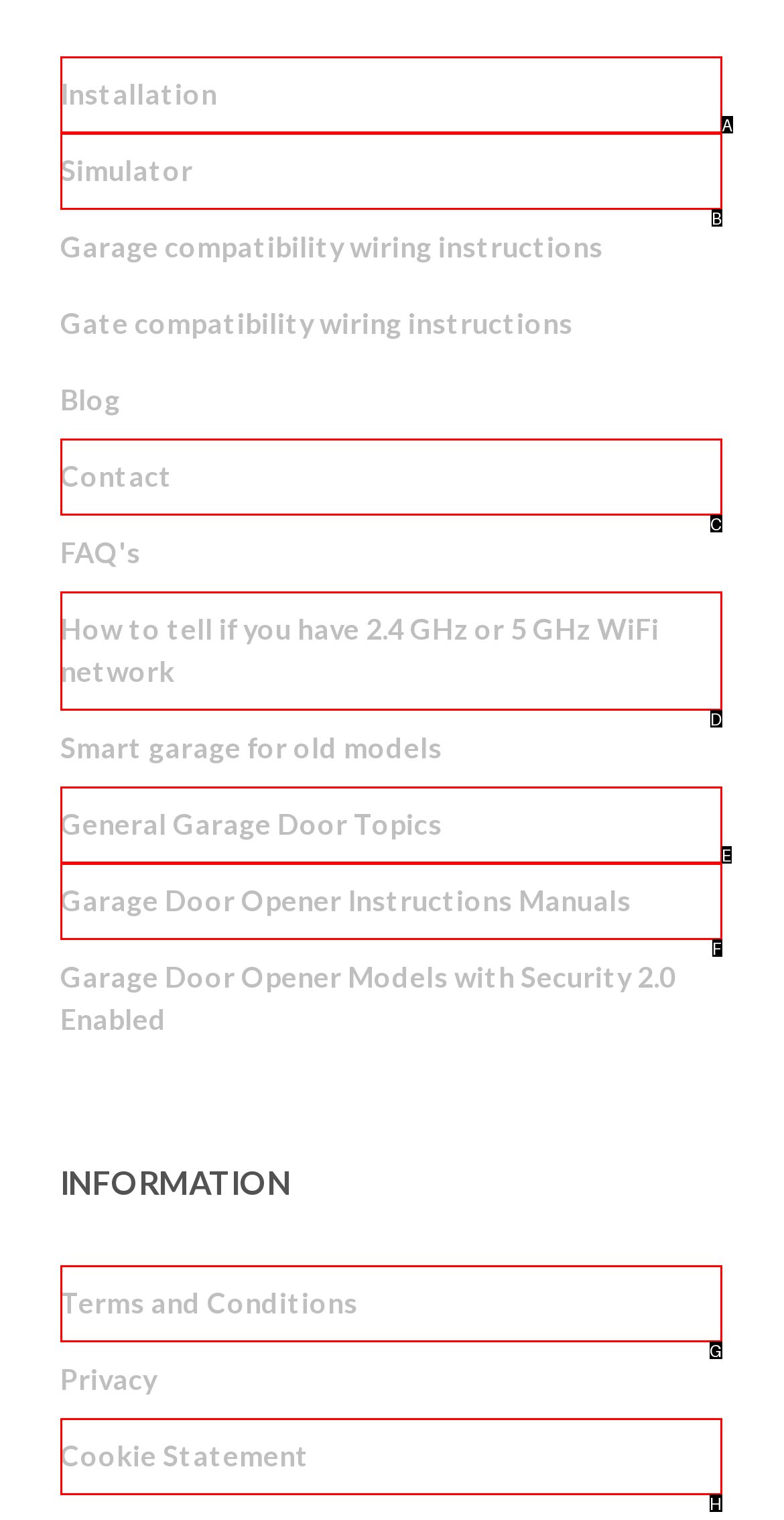Using the element description: General Garage Door Topics, select the HTML element that matches best. Answer with the letter of your choice.

E